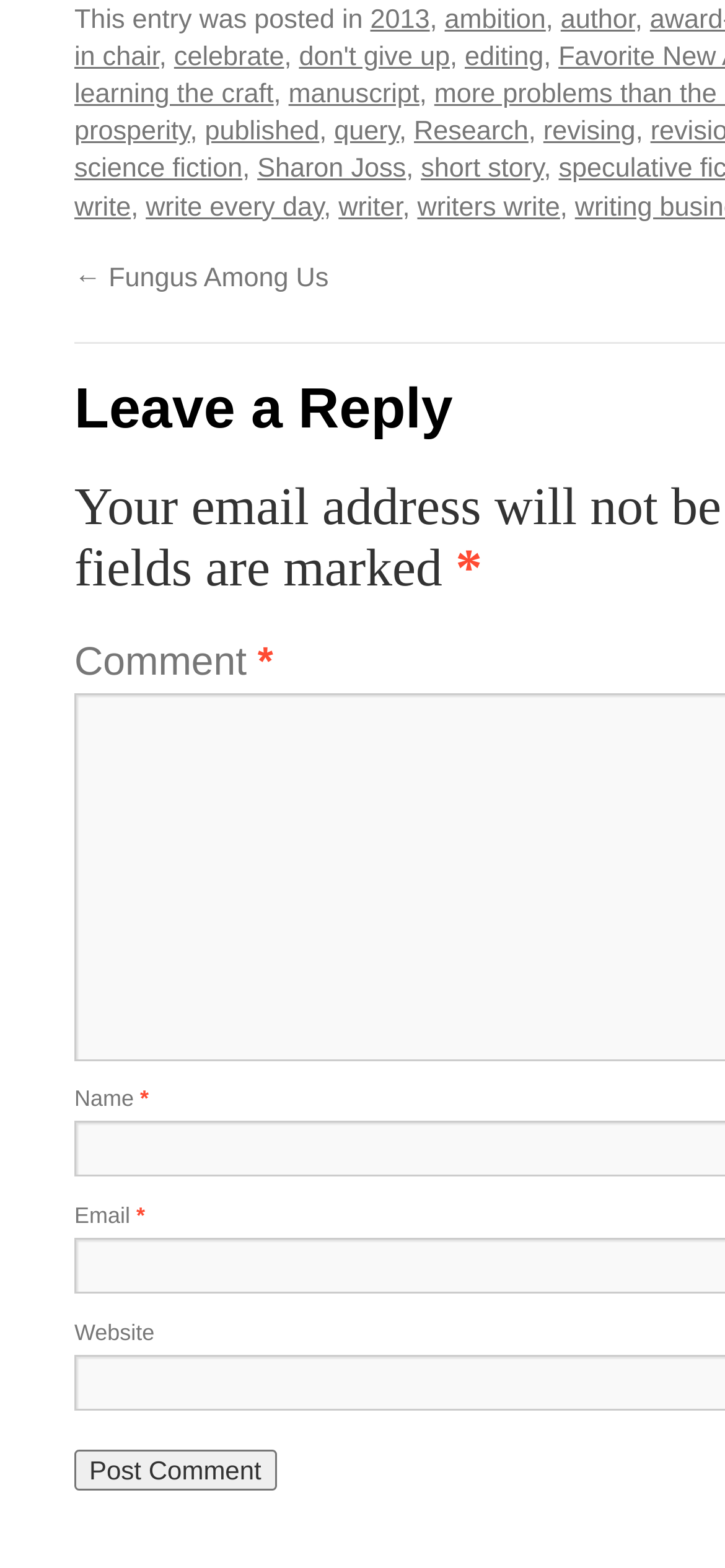Specify the bounding box coordinates for the region that must be clicked to perform the given instruction: "Click on the '2013' link".

[0.511, 0.003, 0.593, 0.022]